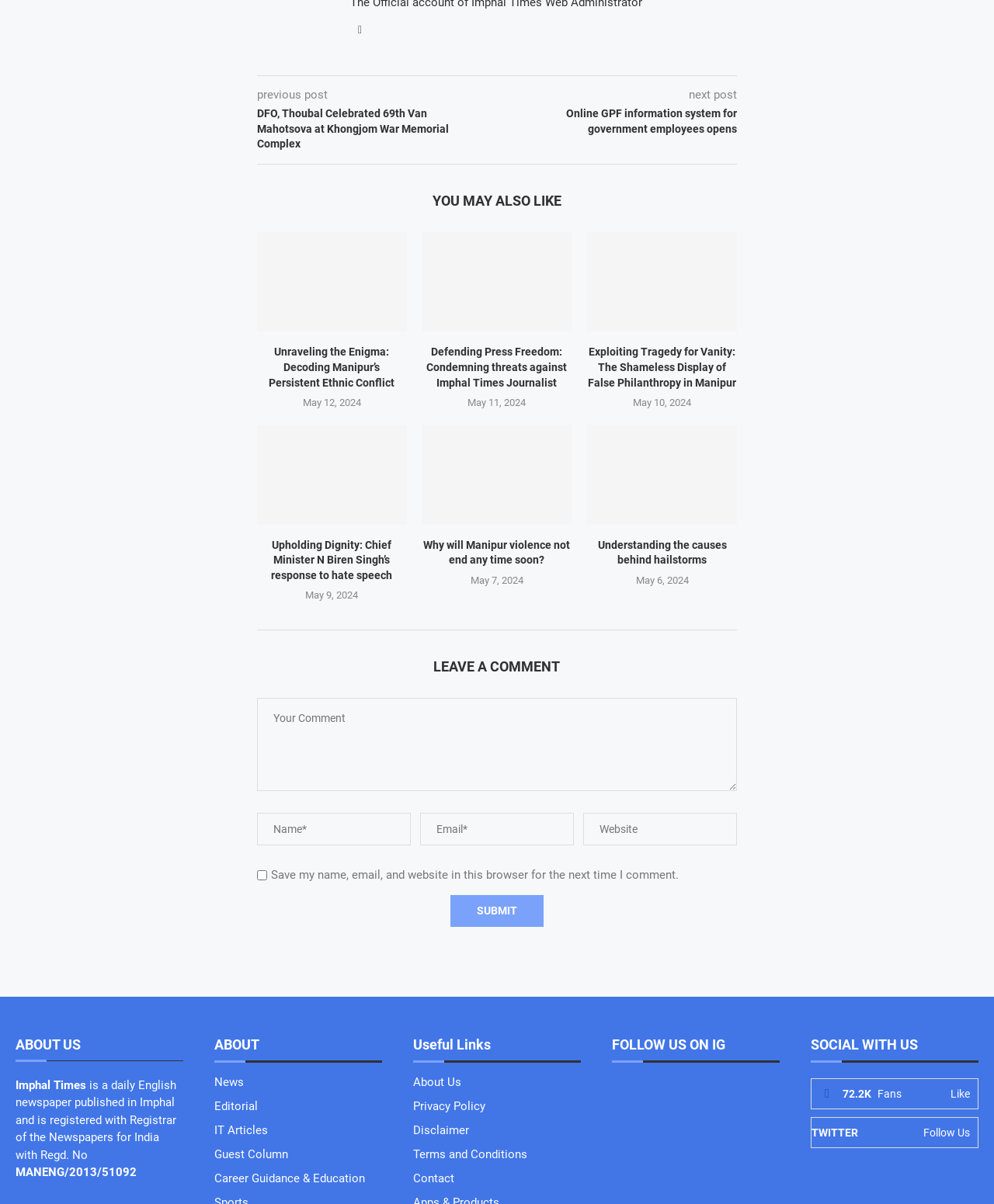Identify the bounding box coordinates for the UI element described by the following text: "Disclaimer". Provide the coordinates as four float numbers between 0 and 1, in the format [left, top, right, bottom].

[0.416, 0.932, 0.472, 0.946]